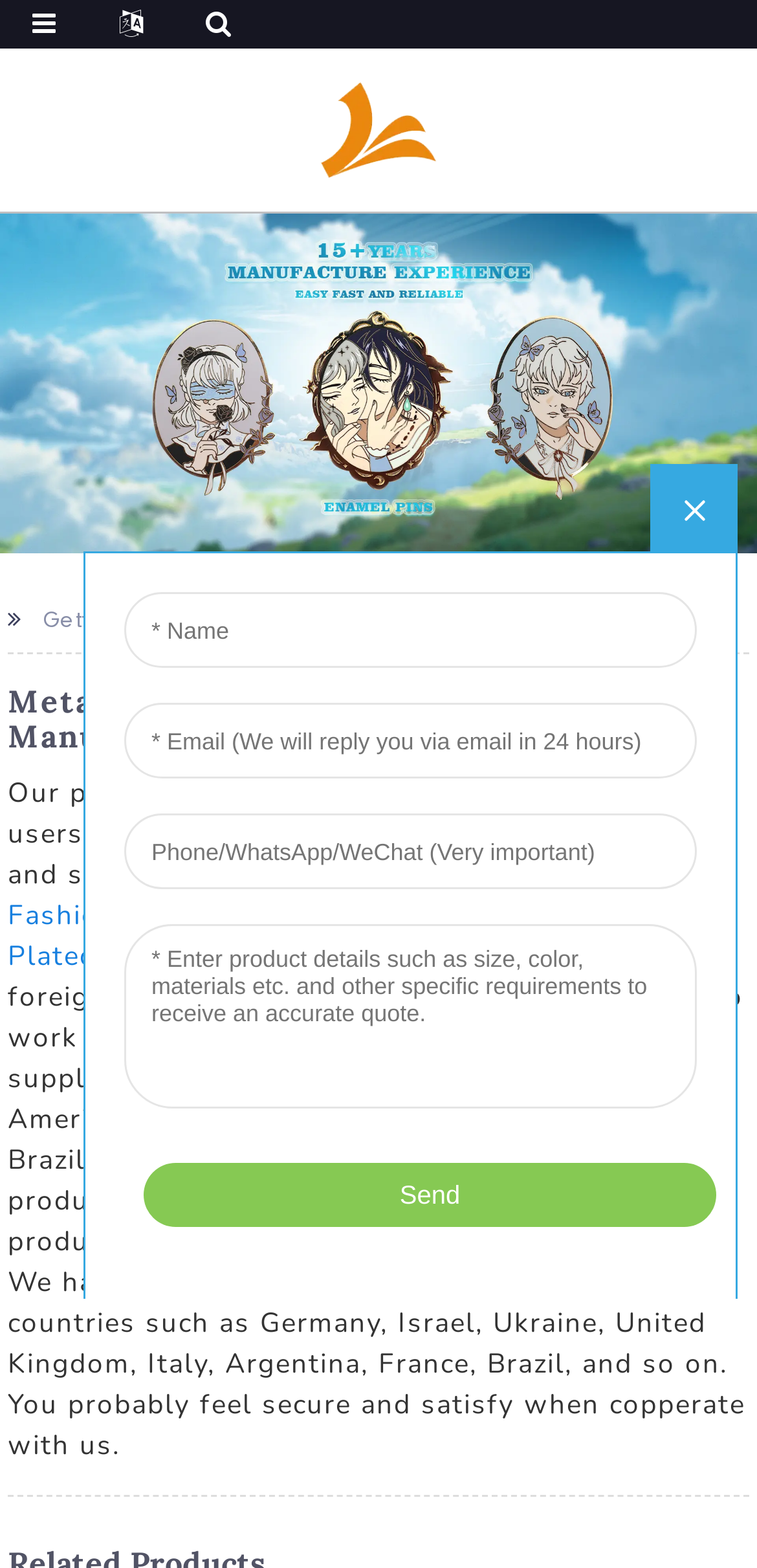Please determine the primary heading and provide its text.

Metal Pins Custom Lapel - China Manufacturers, Factory, Suppliers